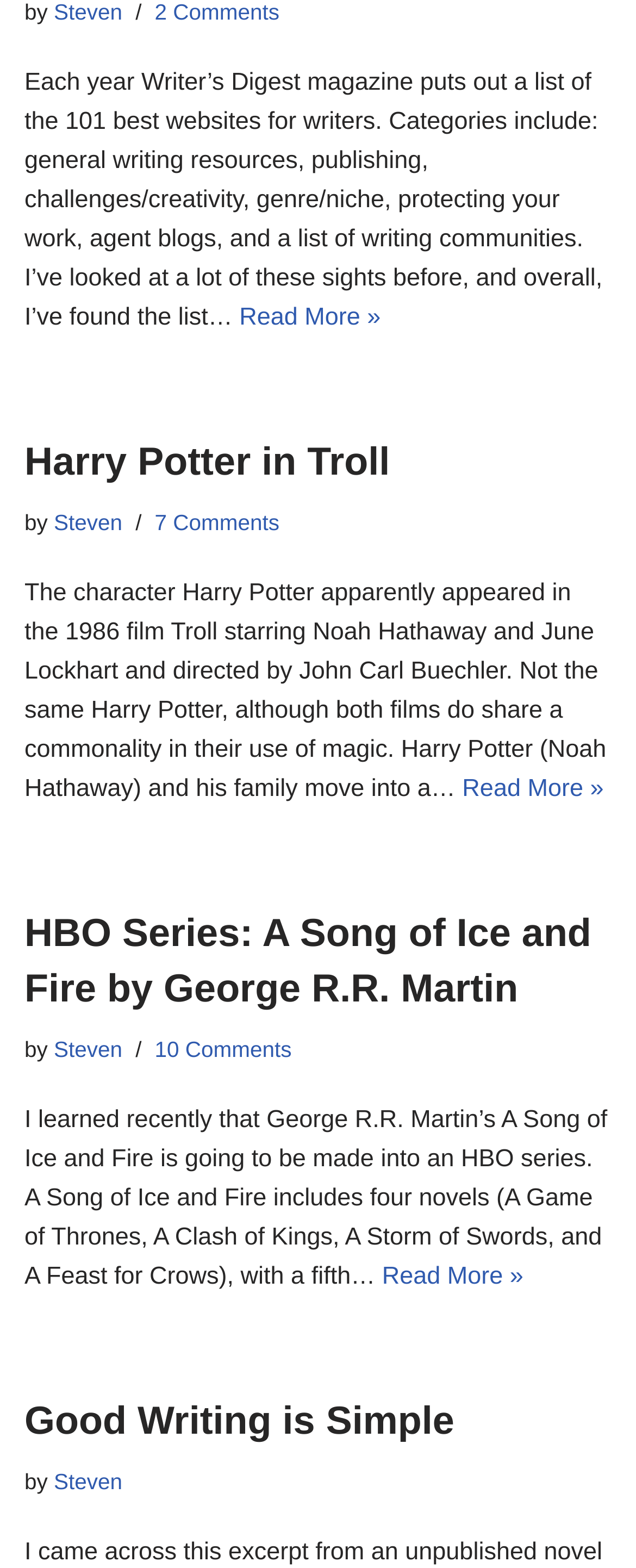Please provide a comprehensive response to the question based on the details in the image: What is the name of the film that Harry Potter appeared in?

I read the article about Harry Potter in Troll and found that it mentions that the character Harry Potter appeared in the 1986 film Troll starring Noah Hathaway and June Lockhart and directed by John Carl Buechler.